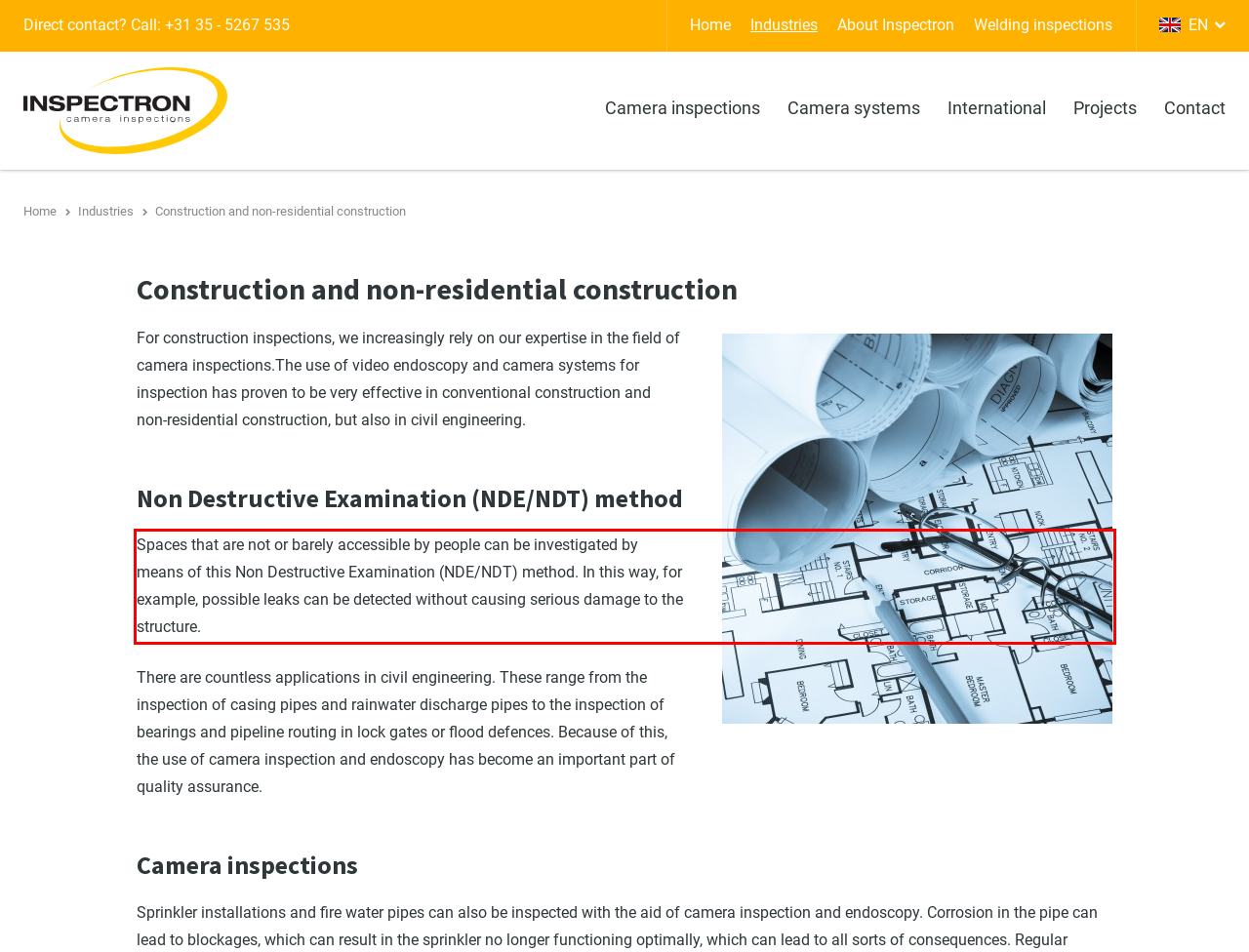With the given screenshot of a webpage, locate the red rectangle bounding box and extract the text content using OCR.

Spaces that are not or barely accessible by people can be investigated by means of this Non Destructive Examination (NDE/NDT) method. In this way, for example, possible leaks can be detected without causing serious damage to the structure.